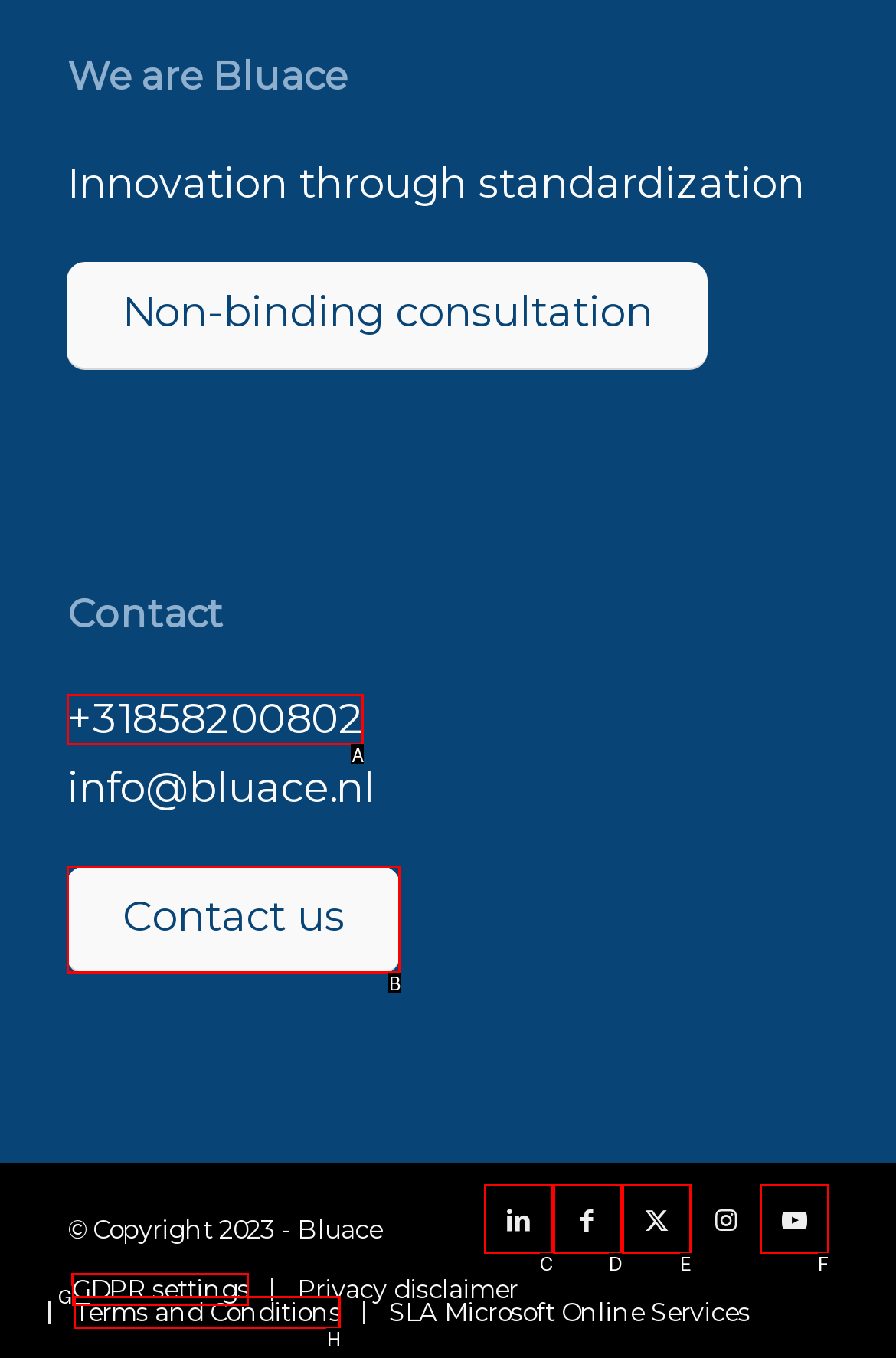Choose the letter that best represents the description: X. Answer with the letter of the selected choice directly.

E